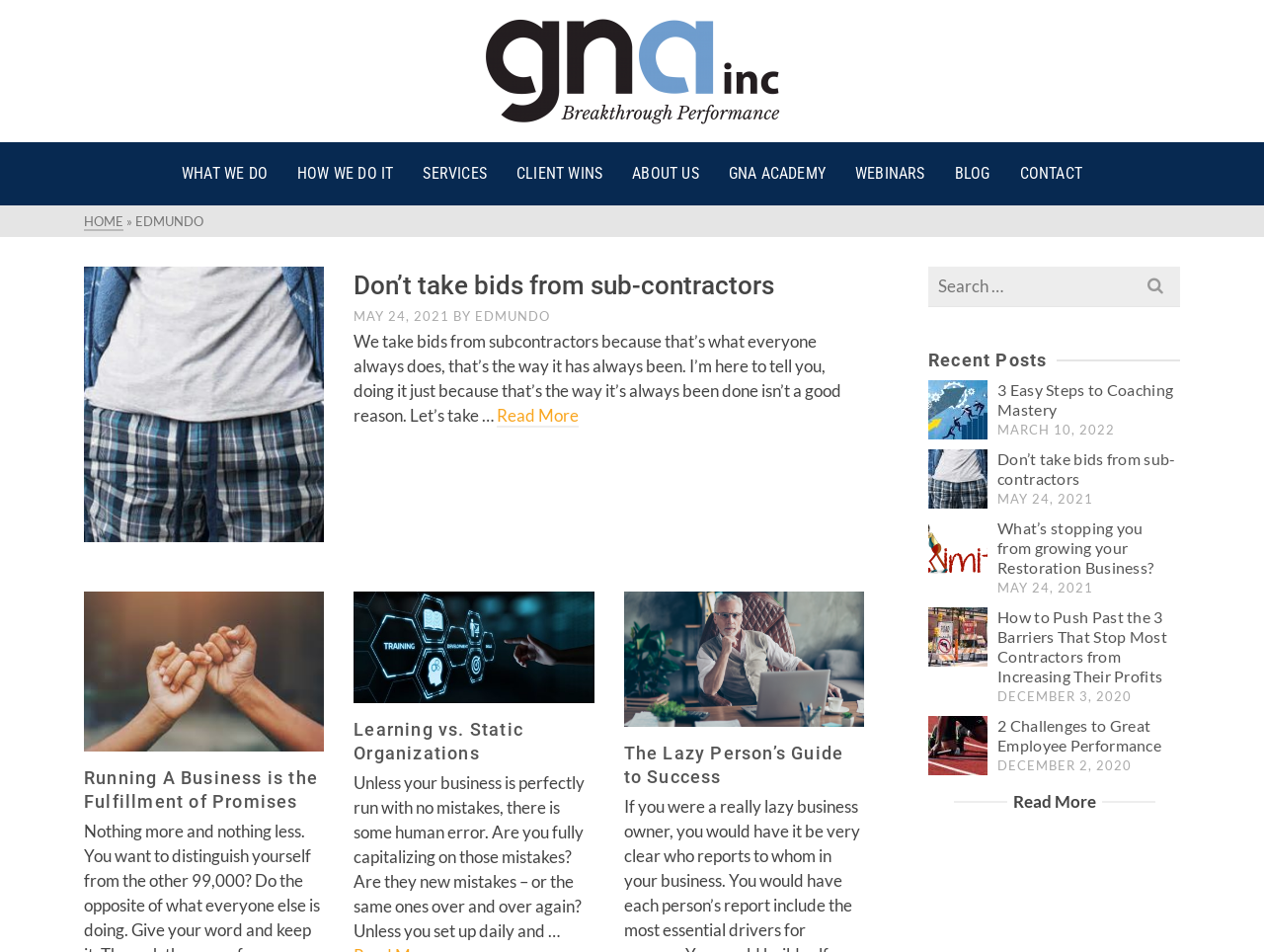What is the name of the author?
Based on the image, provide a one-word or brief-phrase response.

EDMUNDO